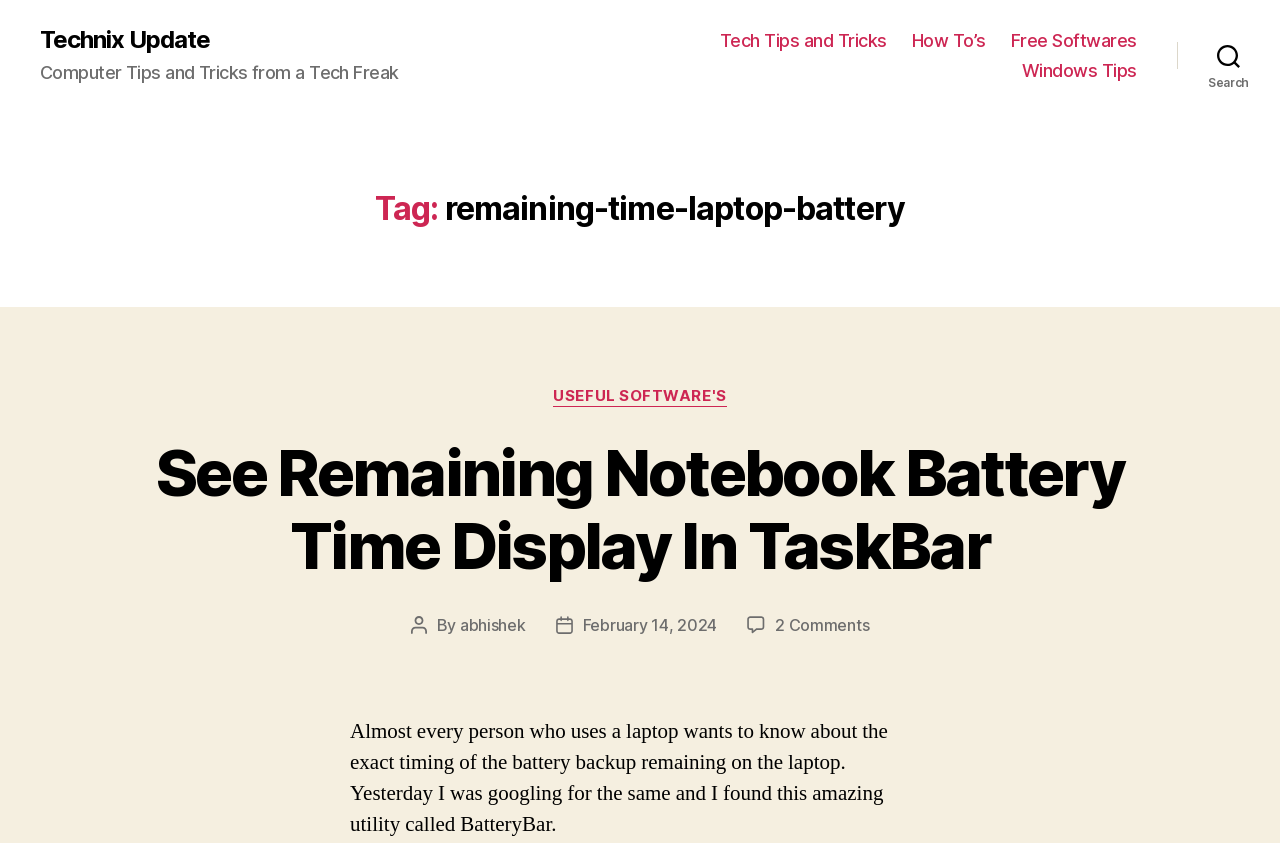Identify the bounding box of the UI component described as: "Ken Fern".

None